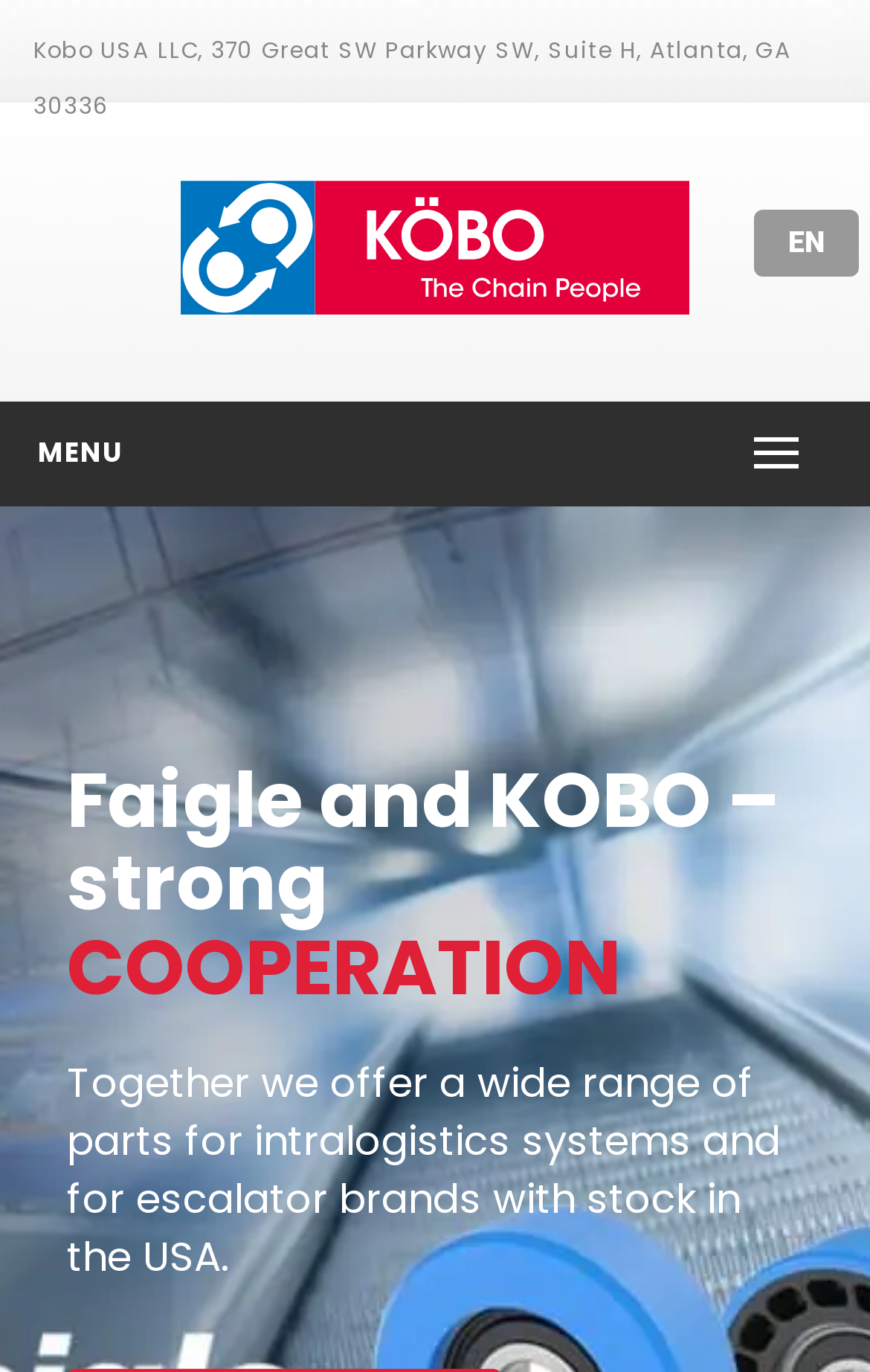Please provide a brief answer to the following inquiry using a single word or phrase:
What is the cooperation about?

intralogistics systems and escalator brands